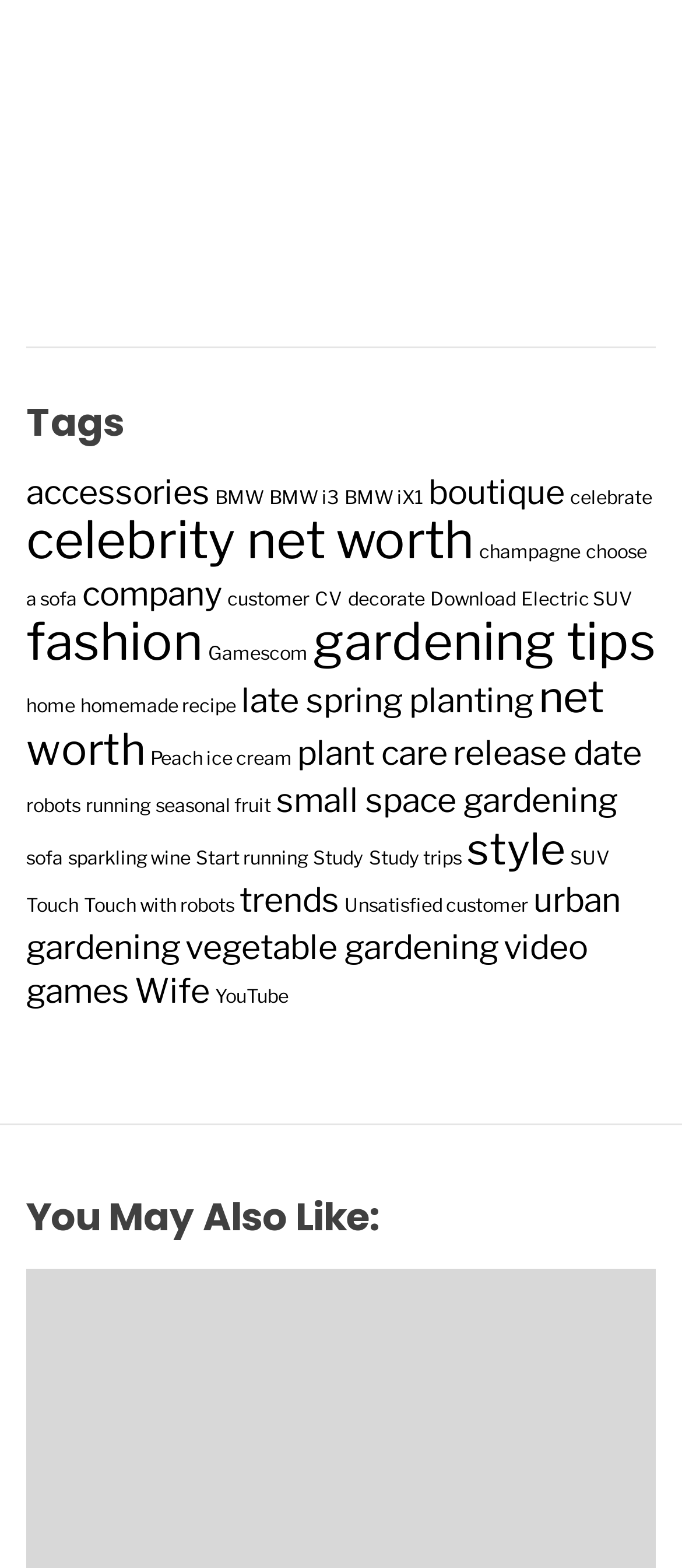Pinpoint the bounding box coordinates of the clickable area necessary to execute the following instruction: "Explore 'BMW i3'". The coordinates should be given as four float numbers between 0 and 1, namely [left, top, right, bottom].

[0.395, 0.31, 0.497, 0.325]